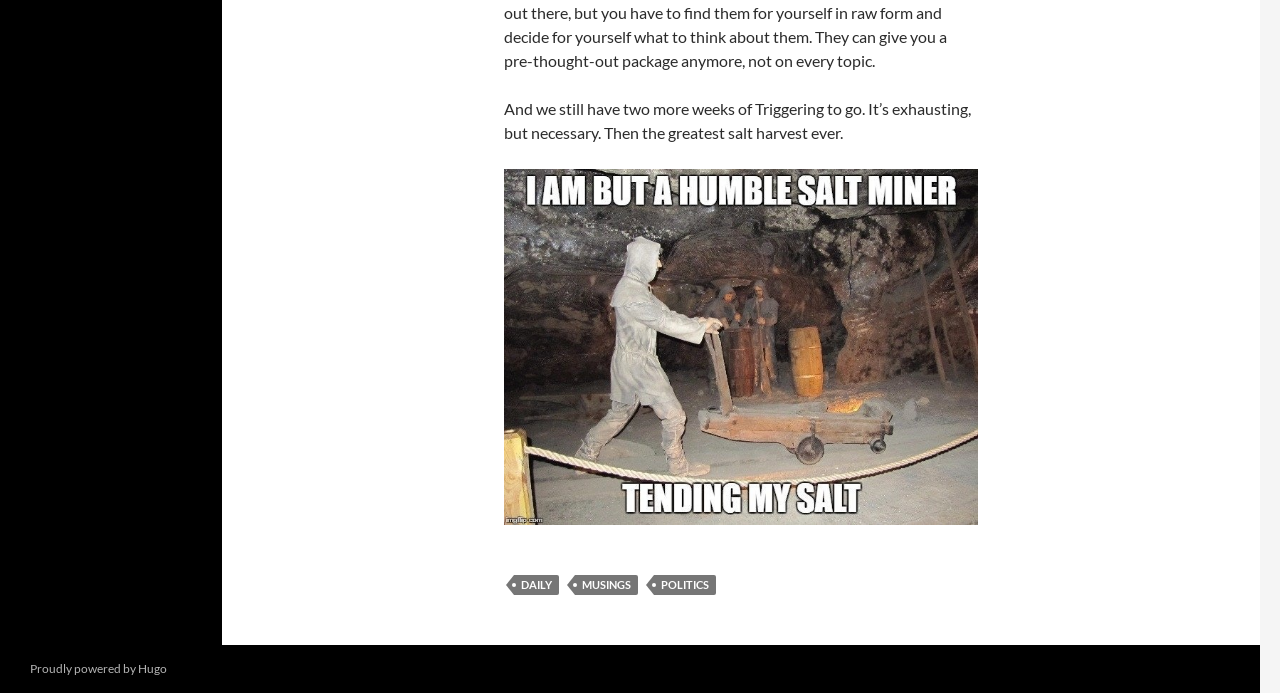Give a one-word or phrase response to the following question: What is the author's current activity?

Triggering